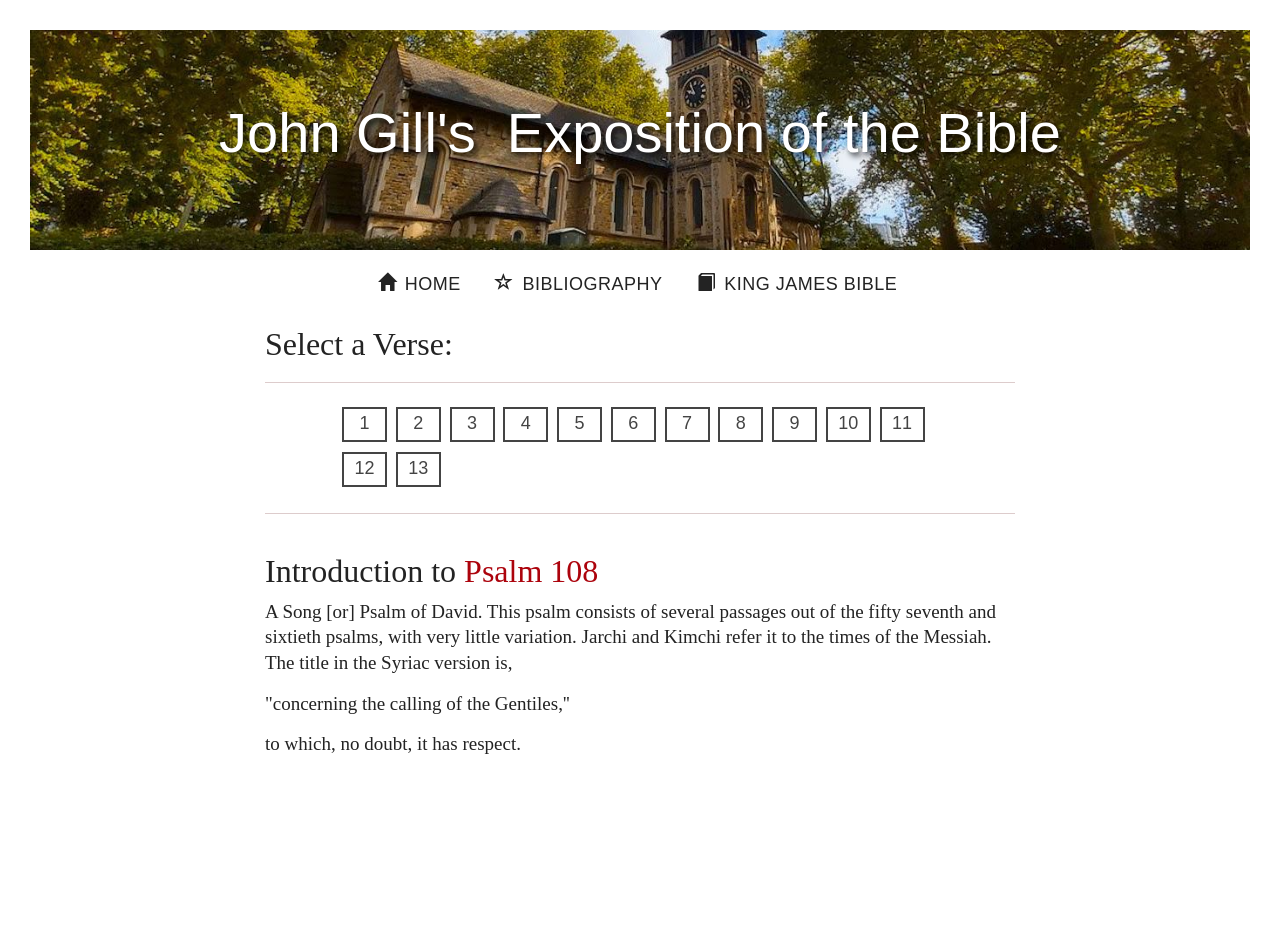Specify the bounding box coordinates for the region that must be clicked to perform the given instruction: "select verse 1".

[0.267, 0.432, 0.302, 0.469]